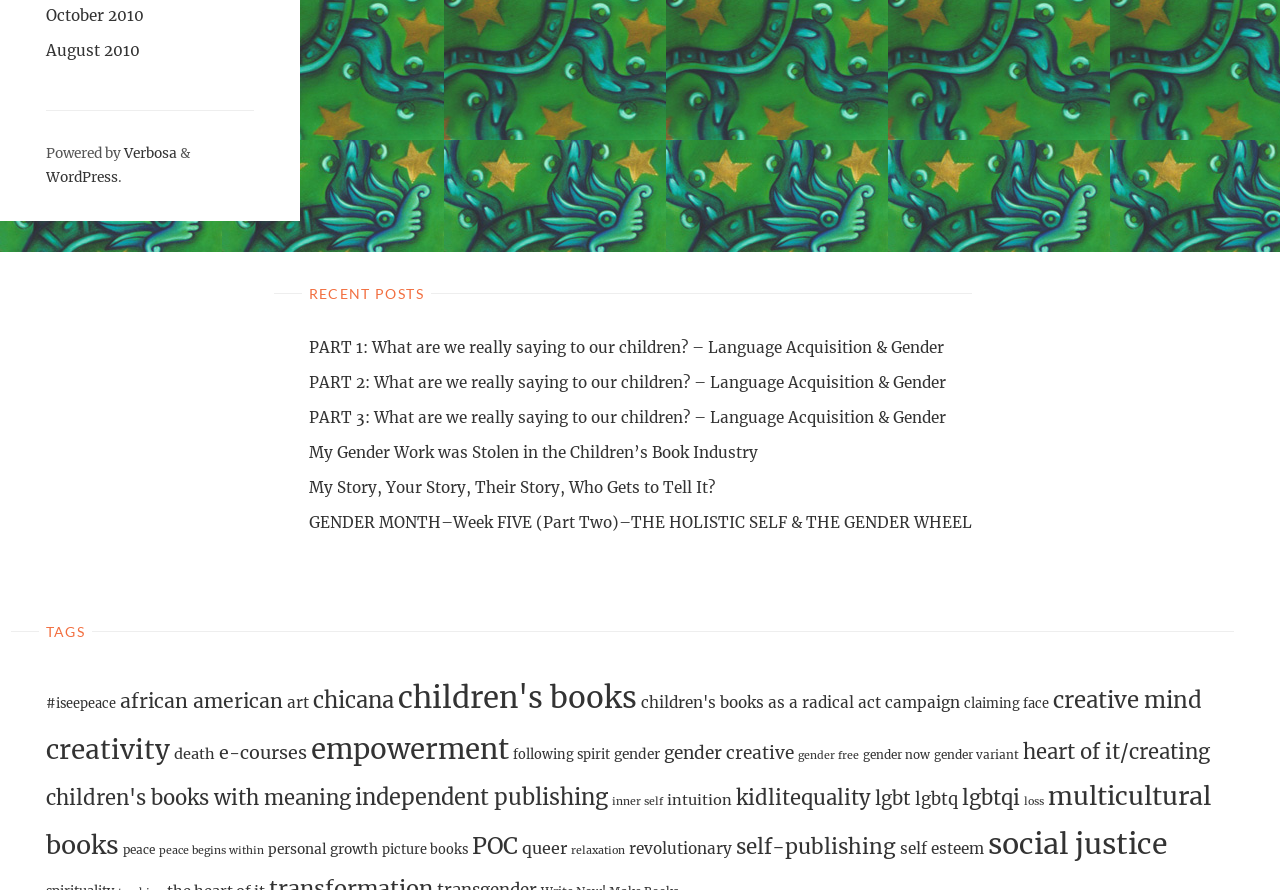What is the theme of the webpage?
Using the image as a reference, deliver a detailed and thorough answer to the question.

I found the theme of the webpage by looking at the various links and headings, which all seem to be related to social justice, gender, and children's books. The webpage also has a large number of tags related to social justice and activism.